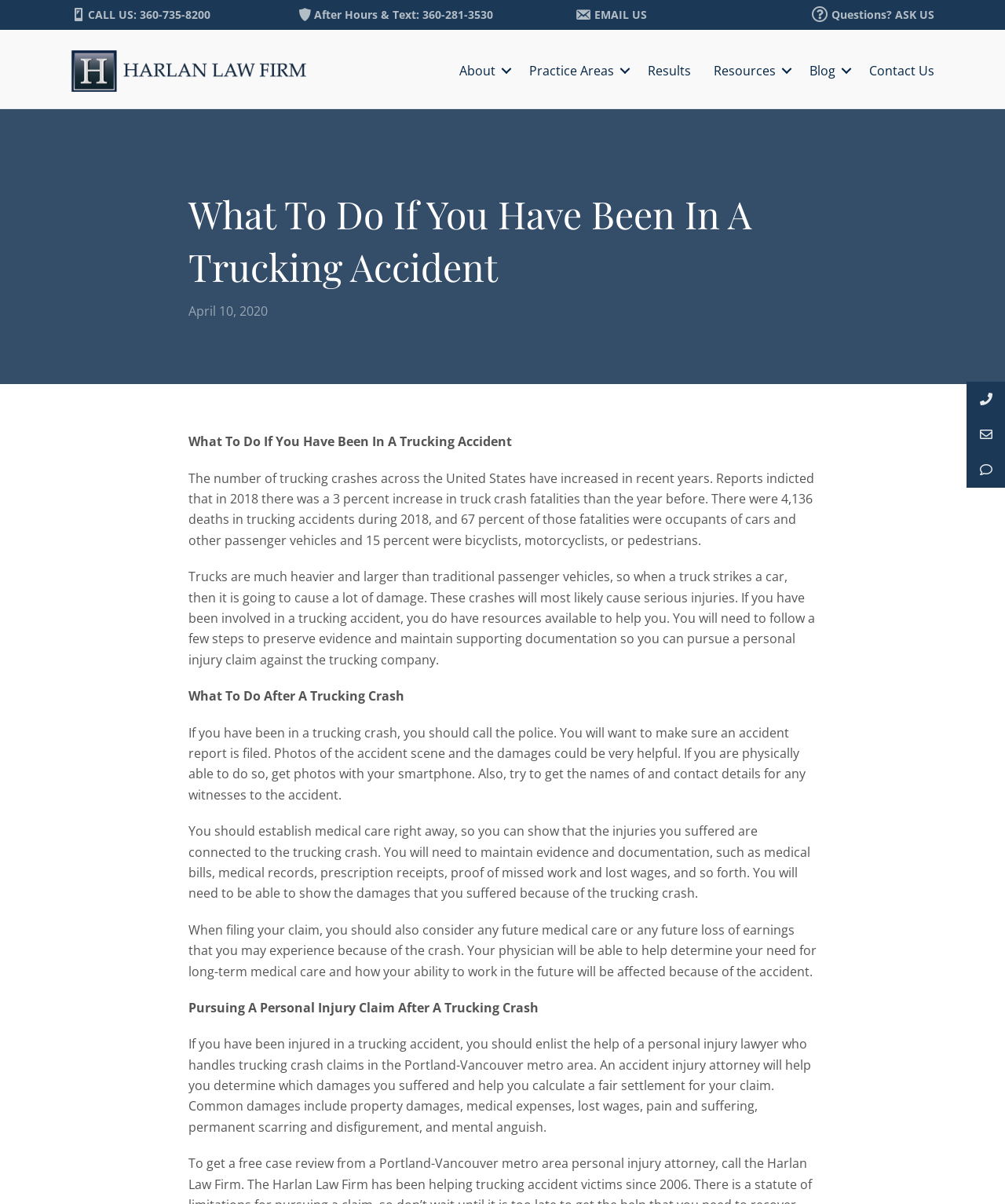Provide the bounding box coordinates for the UI element described in this sentence: "PRIVATE LABEL". The coordinates should be four float values between 0 and 1, i.e., [left, top, right, bottom].

None